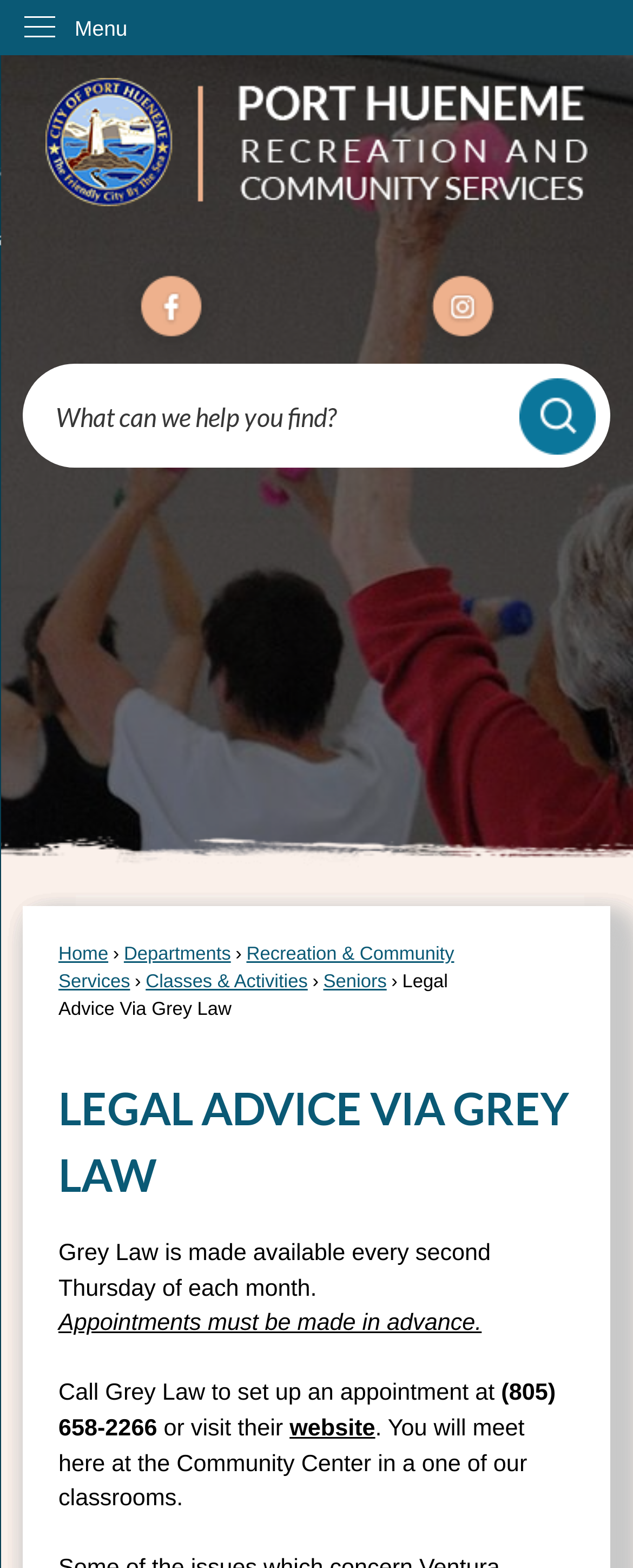Ascertain the bounding box coordinates for the UI element detailed here: "Recreation & Community Services". The coordinates should be provided as [left, top, right, bottom] with each value being a float between 0 and 1.

[0.092, 0.603, 0.718, 0.633]